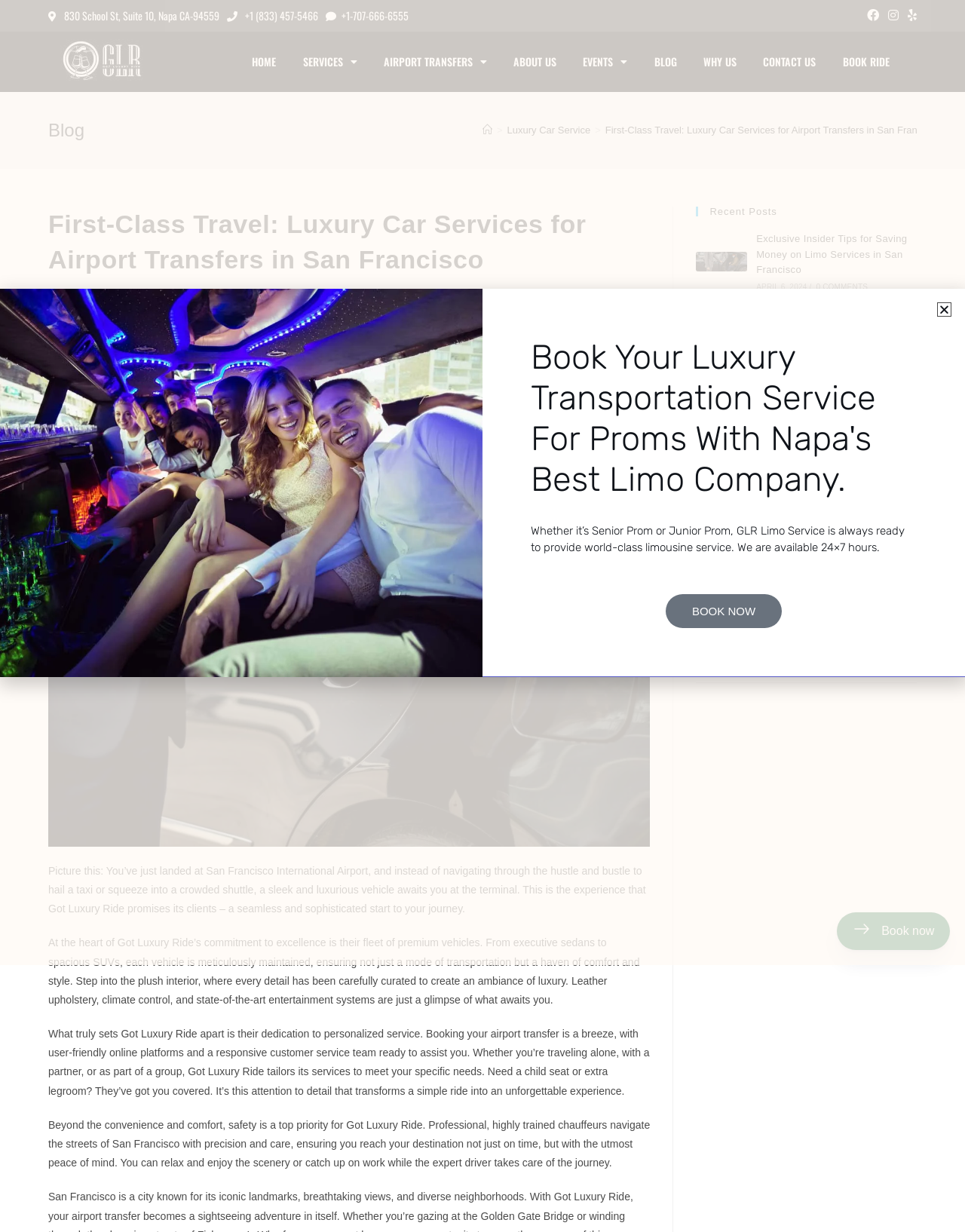Locate the bounding box coordinates of the clickable element to fulfill the following instruction: "Read the 'Recent Posts' section". Provide the coordinates as four float numbers between 0 and 1 in the format [left, top, right, bottom].

[0.721, 0.168, 0.95, 0.176]